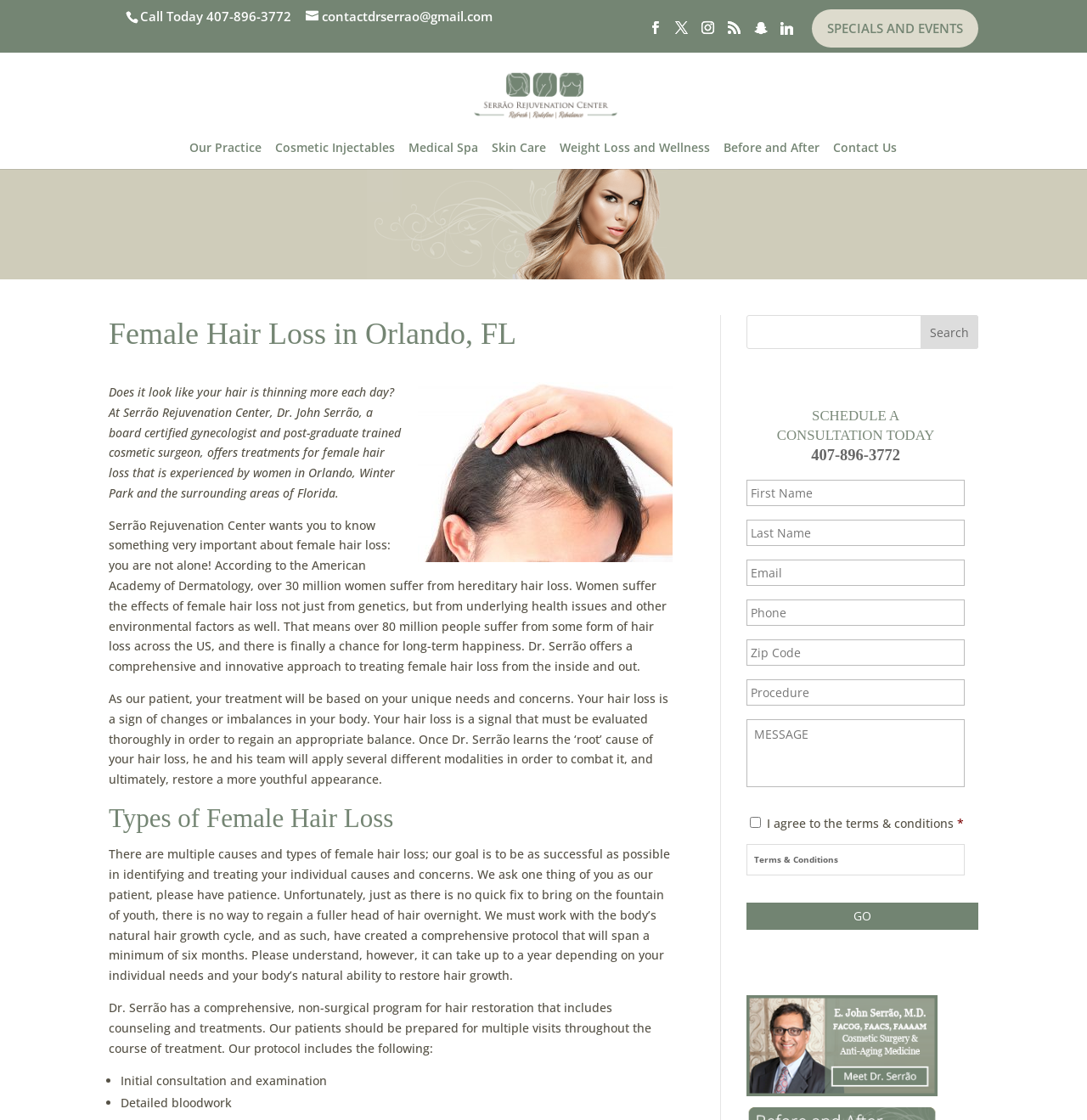Give a complete and precise description of the webpage's appearance.

This webpage is about female hair loss and its treatment at Serrão Rejuvenation Center in Orlando, FL. At the top, there is a call-to-action section with a phone number and an email address. Below that, there are social media links and a "SPECIALS AND EVENTS" link. 

To the left, there is a navigation menu with links to different sections of the website, including "Our Practice", "Cosmetic Injectables", "Medical Spa", "Skin Care", "Weight Loss and Wellness", "Before and After", and "Contact Us". 

In the main content area, there is a heading "Female Hair Loss in Orlando, FL" followed by an image and a brief introduction to the topic of female hair loss. The text explains that Dr. John Serrão, a board-certified gynecologist and post-graduate trained cosmetic surgeon, offers treatments for female hair loss. 

Below that, there are three paragraphs of text that discuss the causes and types of female hair loss, the importance of patience in treating hair loss, and the comprehensive, non-surgical program for hair restoration offered by Dr. Serrão. 

Following that, there is a list of steps involved in the treatment program, including an initial consultation and examination, detailed bloodwork, and multiple visits throughout the course of treatment. 

To the right, there is a search bar and a section with a heading "SCHEDULE A CONSULTATION TODAY" that includes a phone number and several text boxes for inputting information. 

At the bottom of the page, there is a link to "Terms & Conditions" and a button labeled "GO". There is also a link to "Cosmetic Surgeon in Orlando, FL" with an accompanying image.